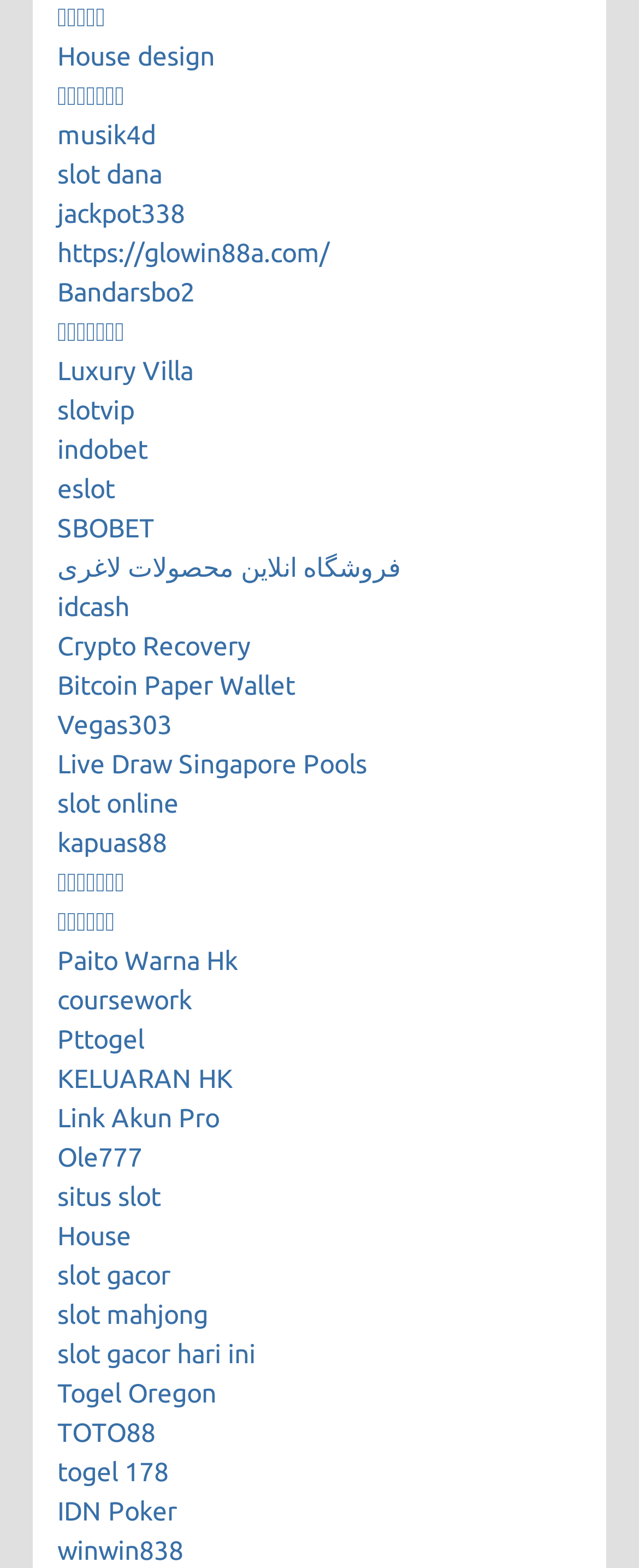Select the bounding box coordinates of the element I need to click to carry out the following instruction: "Check out jackpot338 link".

[0.09, 0.126, 0.29, 0.145]